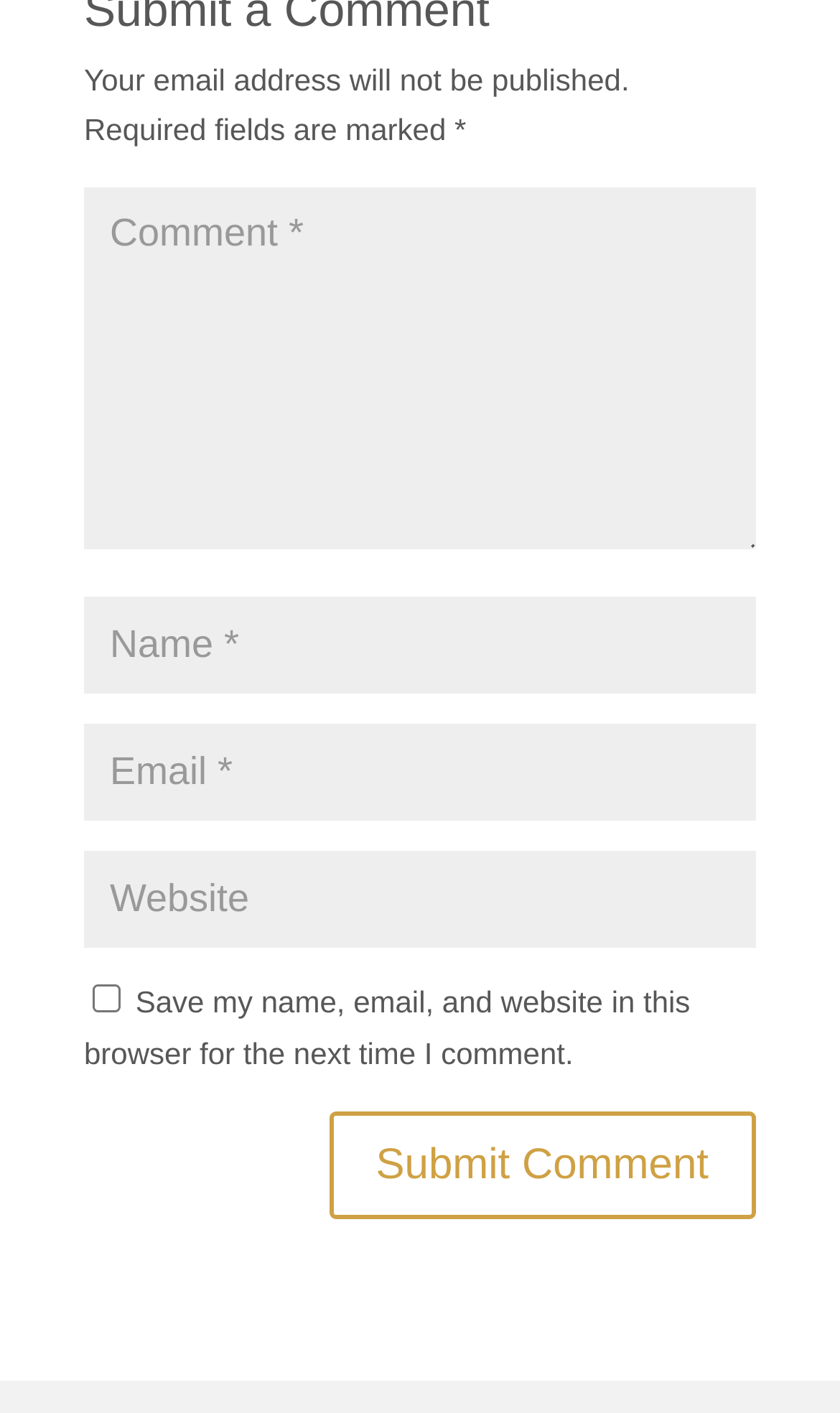What is the label of the first textbox?
From the screenshot, supply a one-word or short-phrase answer.

Comment